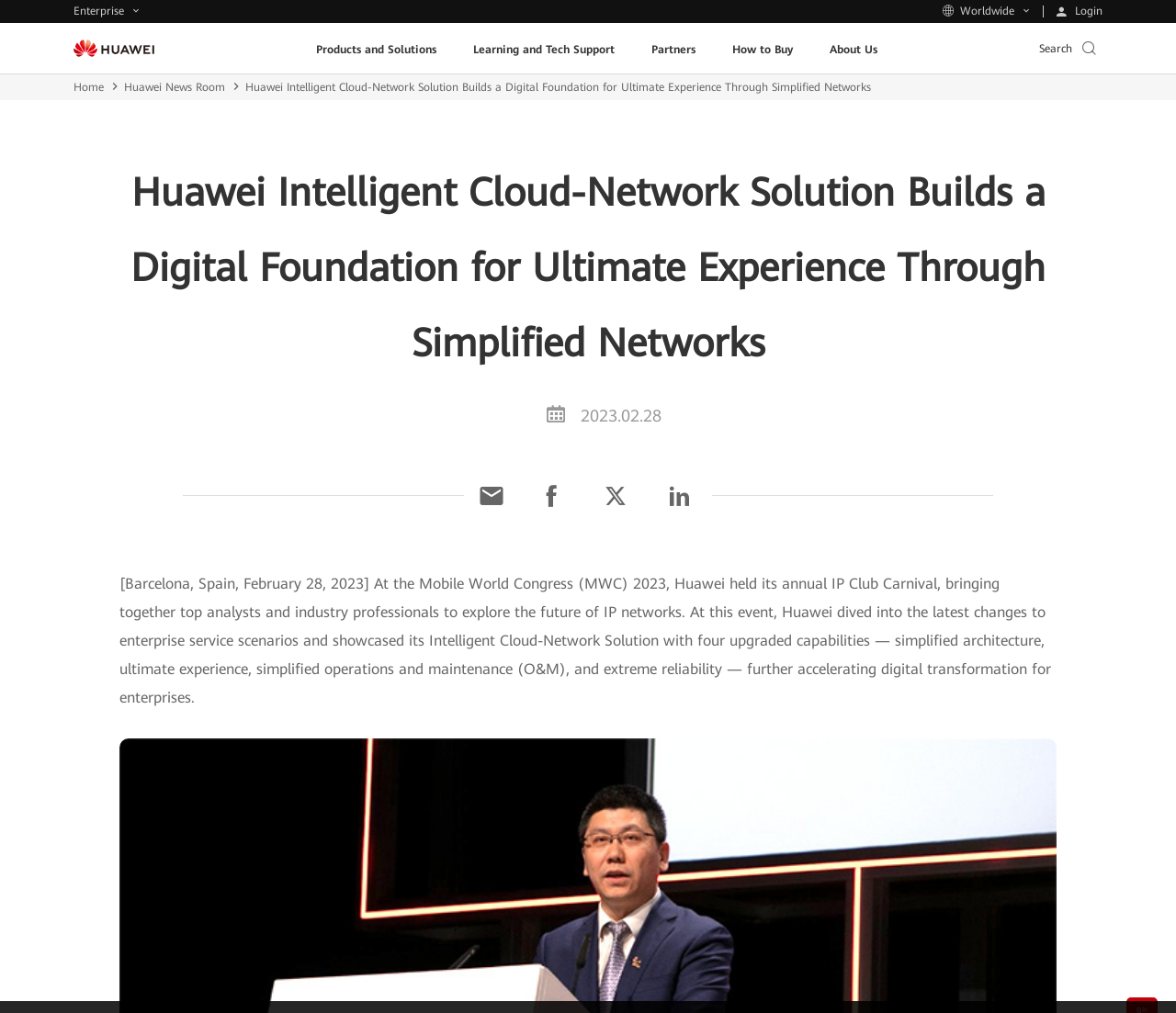Provide the bounding box coordinates in the format (top-left x, top-left y, bottom-right x, bottom-right y). All values are floating point numbers between 0 and 1. Determine the bounding box coordinate of the UI element described as: Login

[0.887, 0.005, 0.947, 0.017]